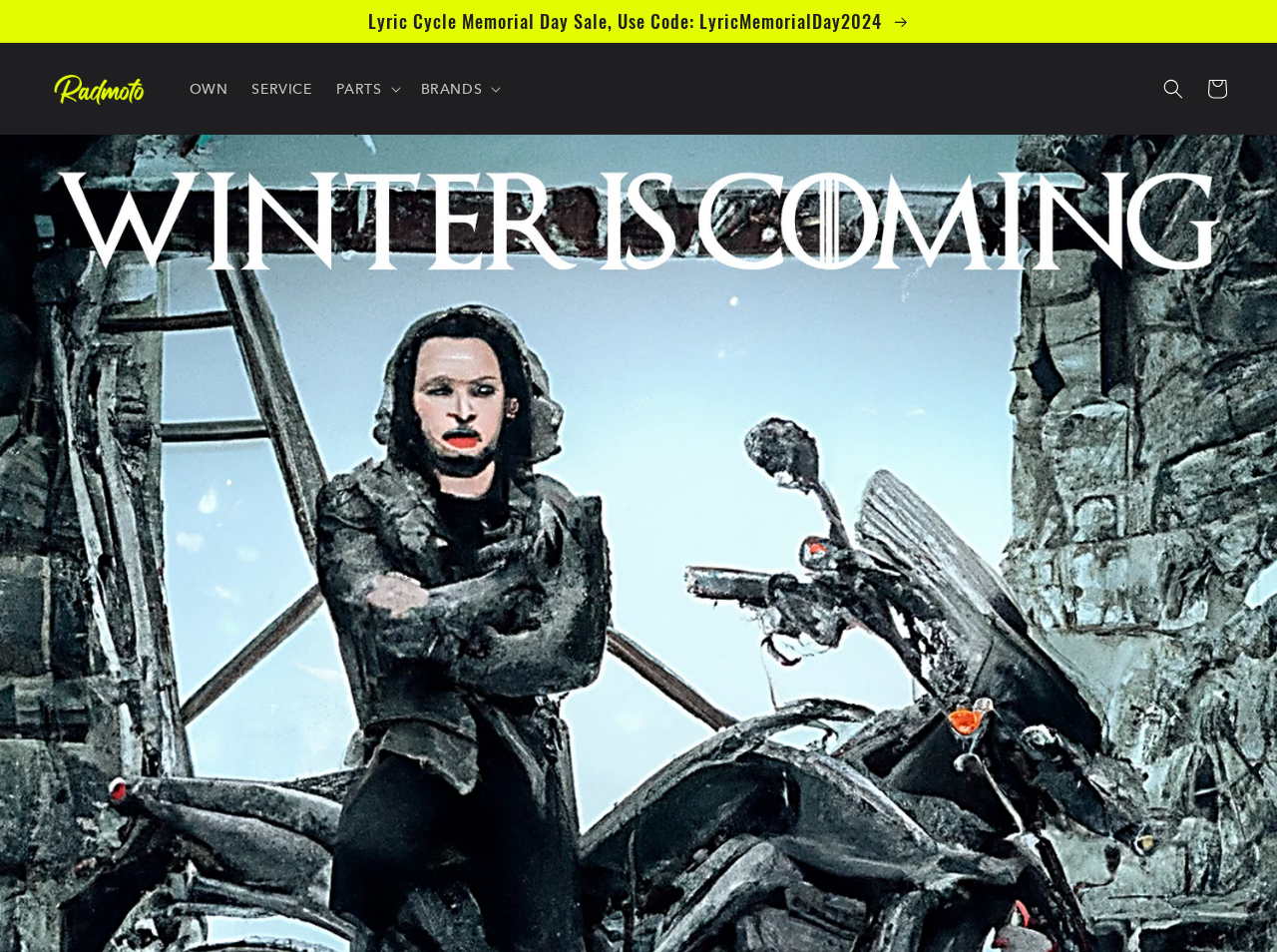Determine the bounding box coordinates for the UI element described. Format the coordinates as (top-left x, top-left y, bottom-right x, bottom-right y) and ensure all values are between 0 and 1. Element description: PARTS

[0.254, 0.071, 0.32, 0.115]